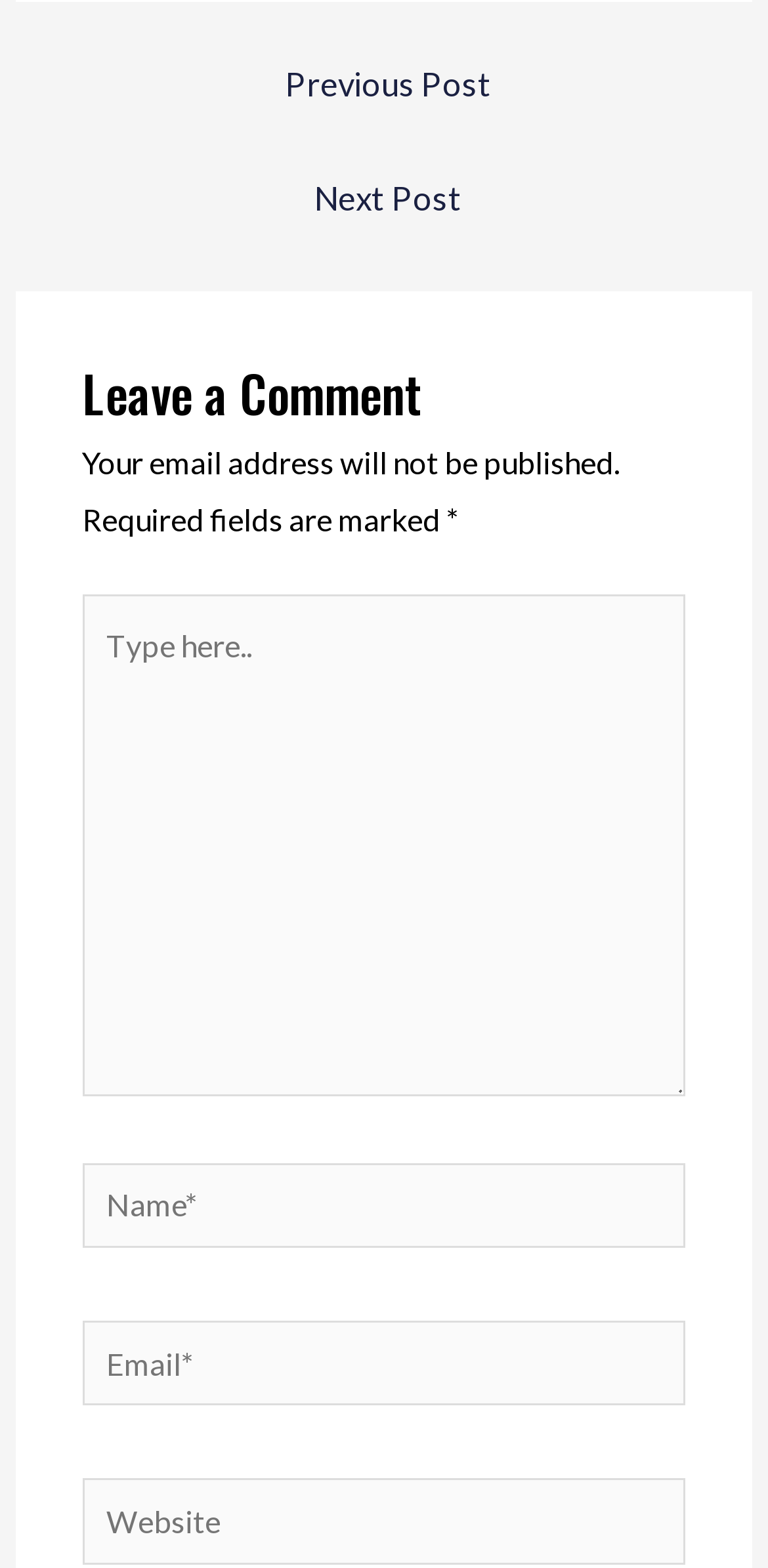Is the 'Website' field required?
Give a detailed and exhaustive answer to the question.

The 'Website' field is not required, as indicated by the 'required: False' attribute of the text box.